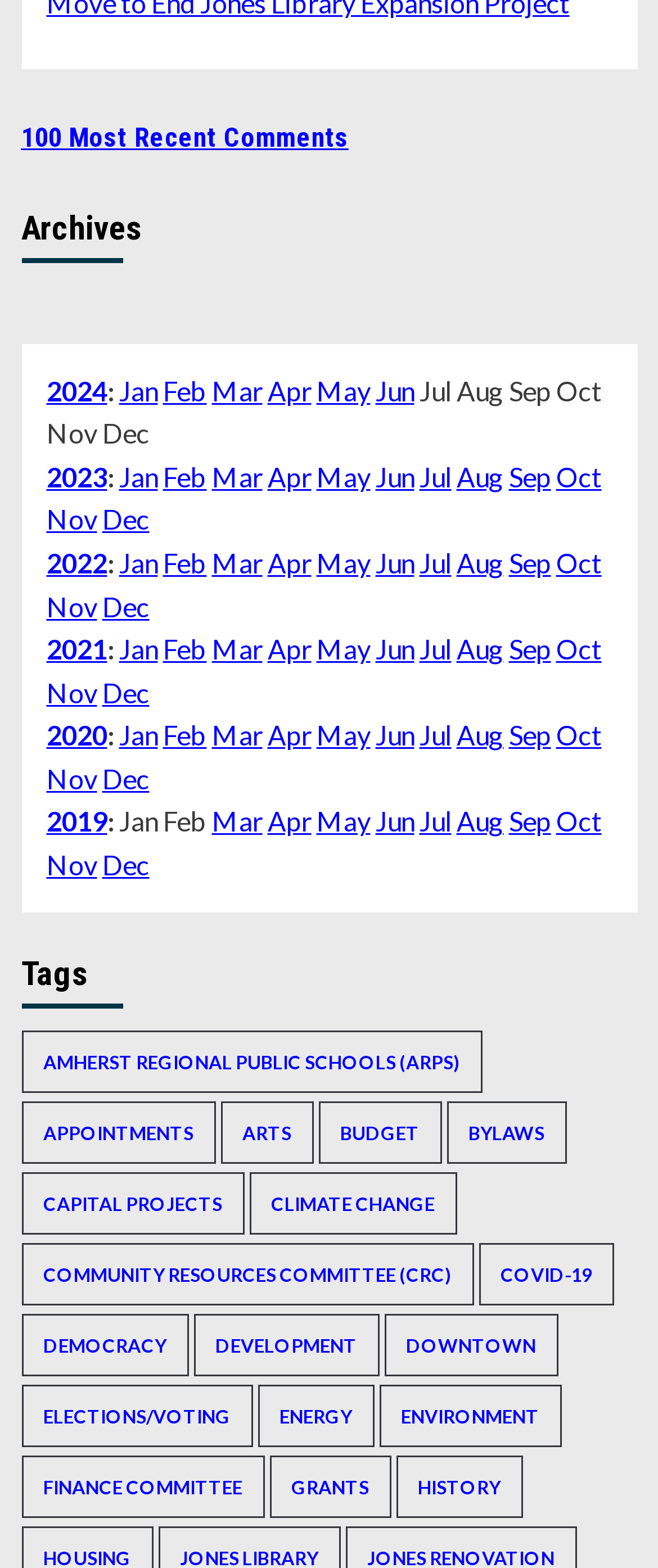Can you specify the bounding box coordinates of the area that needs to be clicked to fulfill the following instruction: "View comments from 2024"?

[0.071, 0.238, 0.163, 0.259]